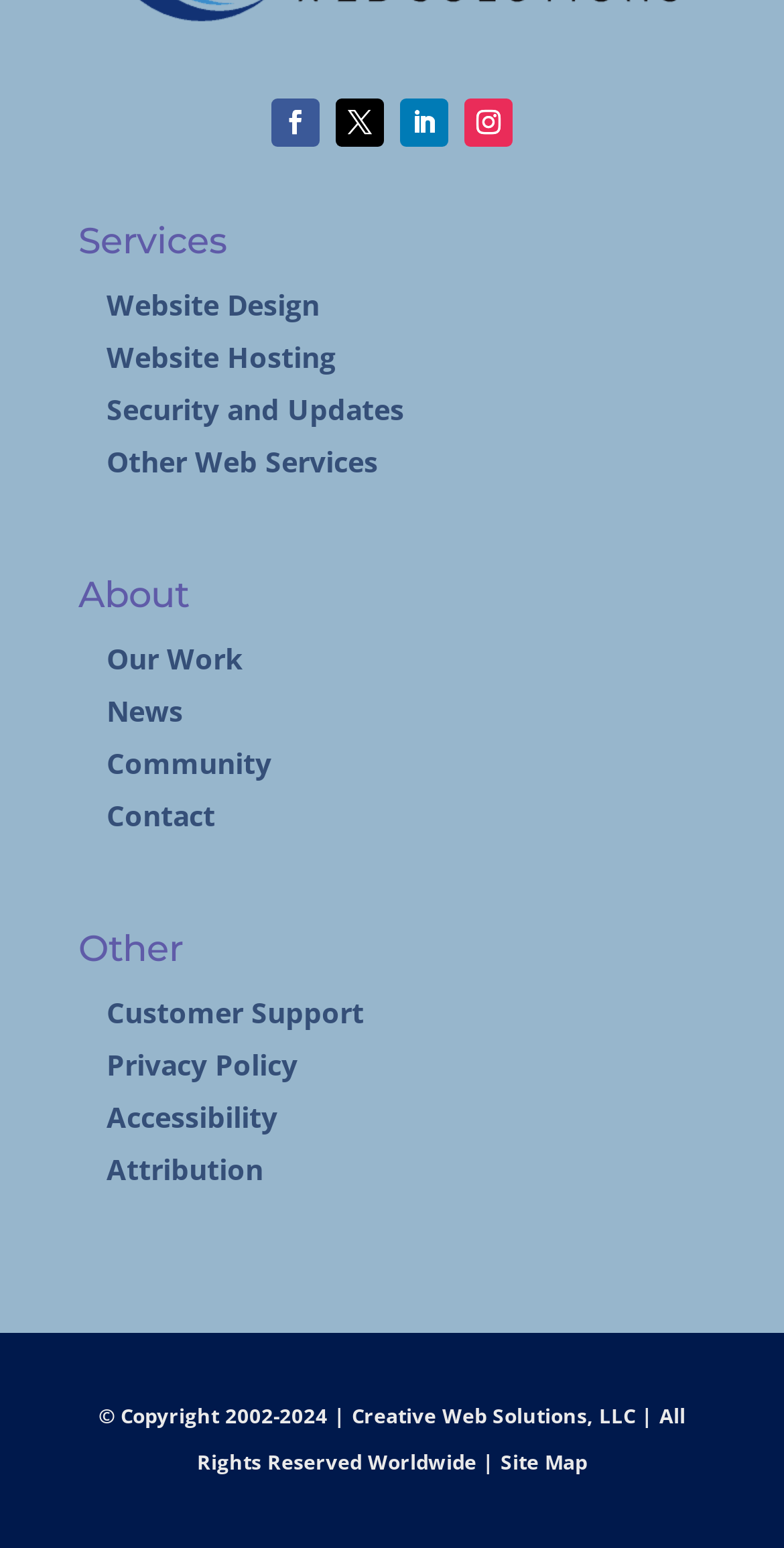Select the bounding box coordinates of the element I need to click to carry out the following instruction: "View Our Work".

[0.136, 0.412, 0.31, 0.437]